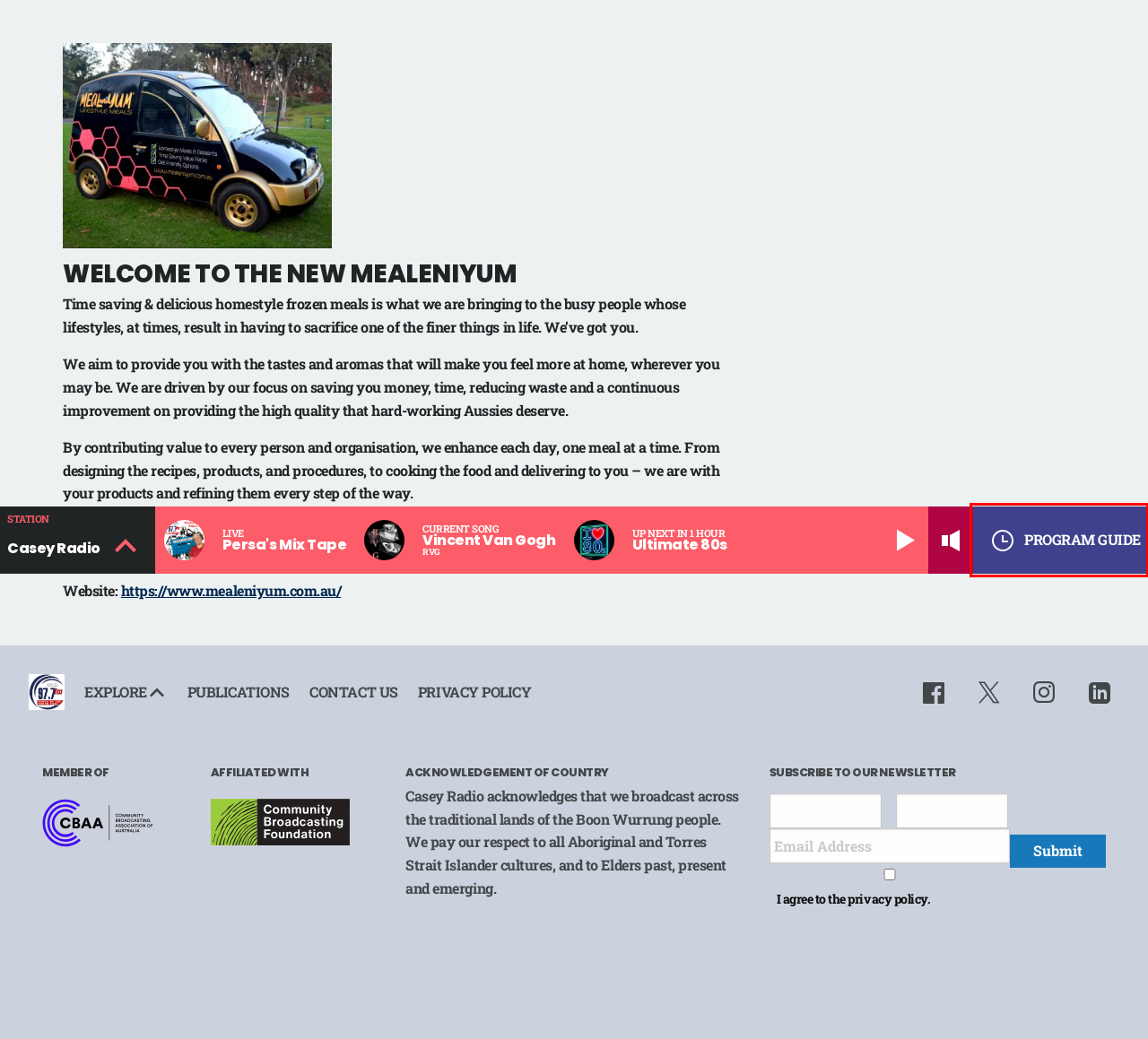Examine the screenshot of a webpage with a red rectangle bounding box. Select the most accurate webpage description that matches the new webpage after clicking the element within the bounding box. Here are the candidates:
A. Music Events Archive - Casey Radio 97.7 FM
B. Program Guide - Casey Radio 97.7 FM
C. Sponsors - Casey Radio 97.7 FM
D. Privacy Policy - Casey Radio 97.7 FM
E. Community Broadcasting Association of Australia: Community radio stations peak body
F. Contact us - Casey Radio 97.7 FM
G. Publications - Casey Radio 97.7 FM
H. Home - CBF

B